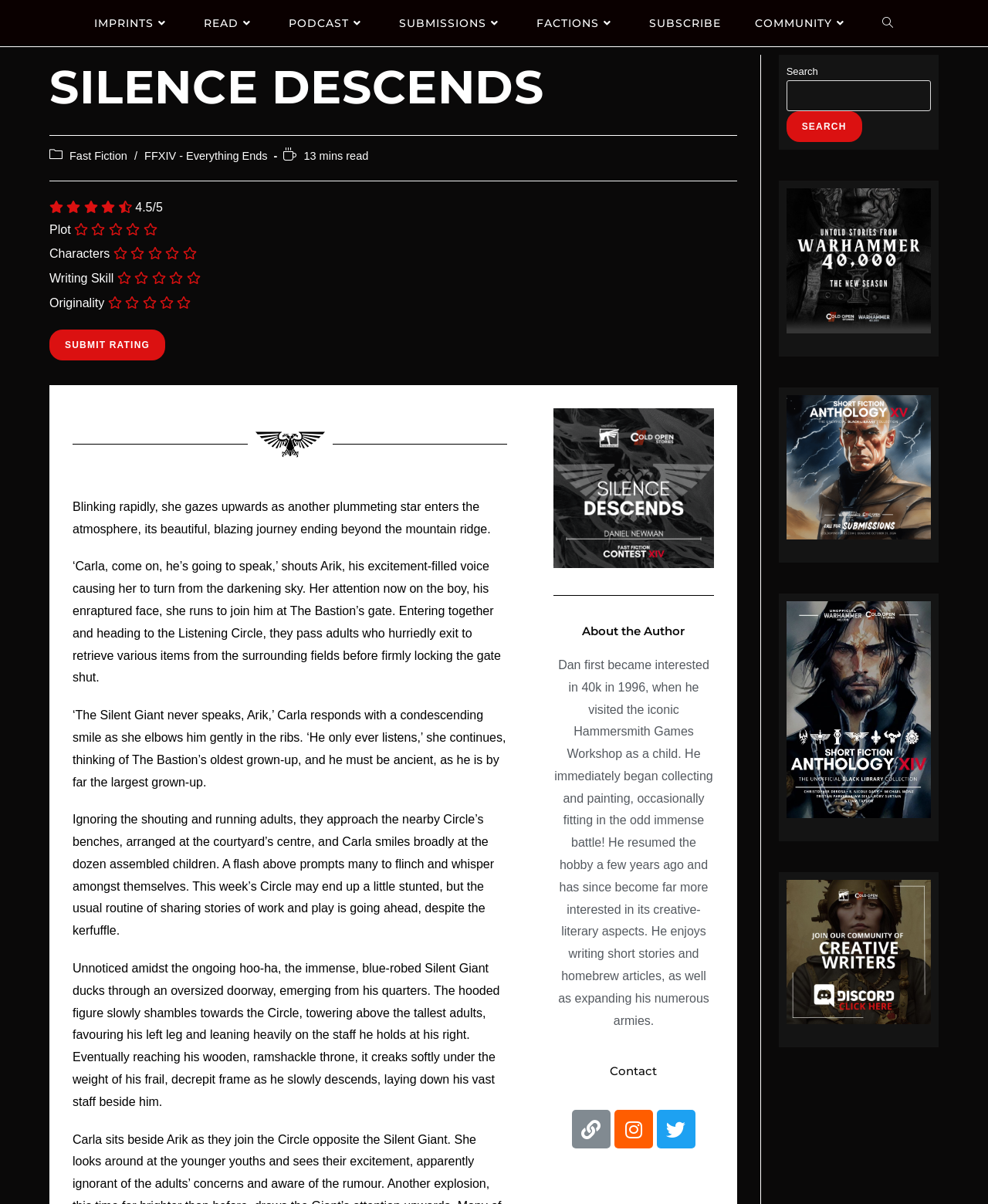How many paragraphs are there in the story?
Based on the image, give a concise answer in the form of a single word or short phrase.

5